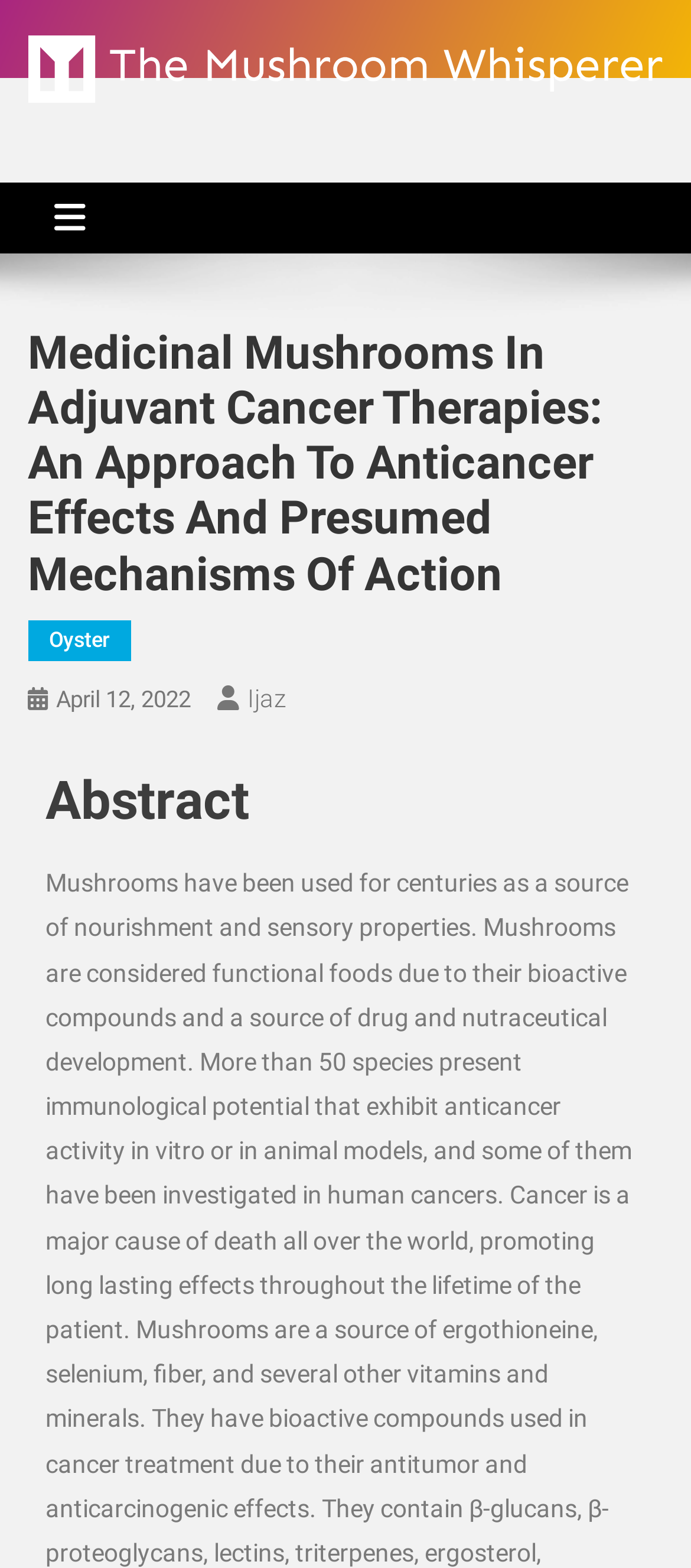What type of mushroom is mentioned?
Look at the image and respond with a one-word or short phrase answer.

Oyster